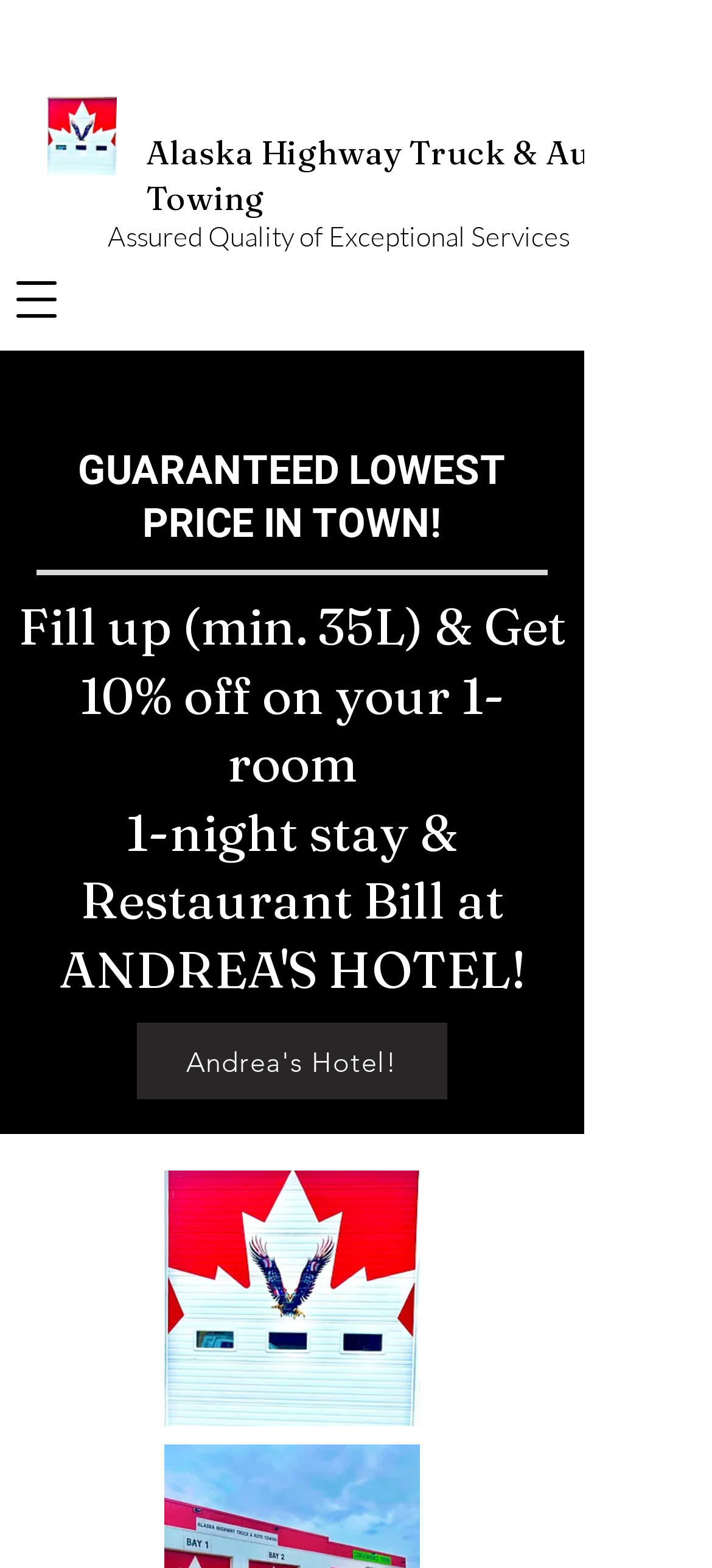Explain the features and main sections of the webpage comprehensively.

The webpage is about Alaska Highway Rescue Ltd., a company that provides highway rescue, towing, gas bar, and auto repair services. At the top left corner, there is a button to open the navigation menu. Next to it, there is a small image of the company's logo. 

Below the logo, there is a link to "Alaska Highway Truck & Auto Towing" and a text that reads "Assured Quality of Exceptional Services". Underneath this text, there is a prominent announcement in bold font that says "GUARANTEED LOWEST PRICE IN TOWN!". This announcement is accompanied by links to the company's Facebook and Twitter pages, each represented by their respective icons.

Further down, there is a heading that promotes a special offer: "Fill up (min. 35L) & Get 10% off on your 1-room 1-night stay & Restaurant Bill at ANDREA'S HOTEL!". This offer is accompanied by a link to Andrea's Hotel and an image related to the hotel.